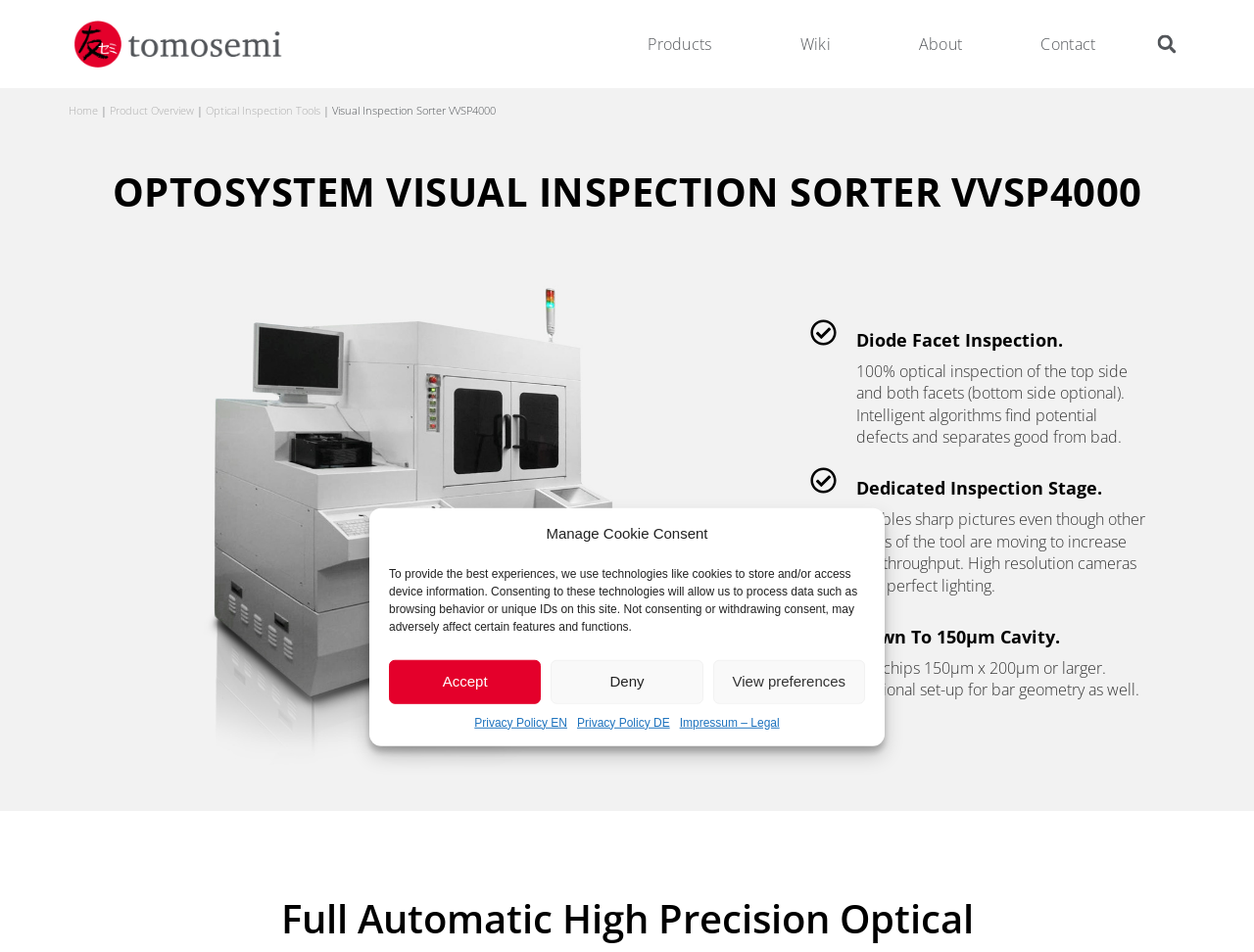Please identify the bounding box coordinates of where to click in order to follow the instruction: "Search for products".

[0.893, 0.027, 0.945, 0.065]